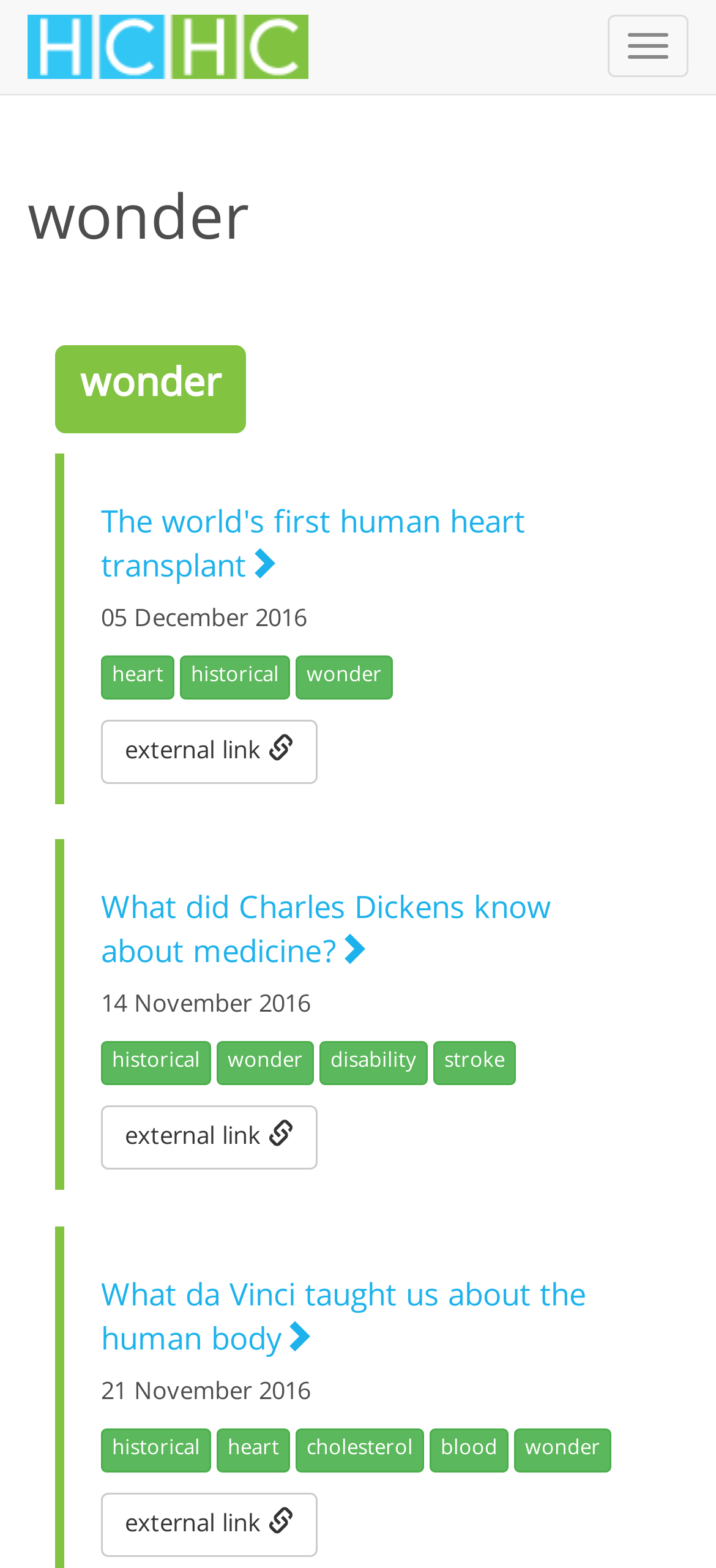What is the topic of the third article?
Please use the image to provide a one-word or short phrase answer.

da Vinci and human body